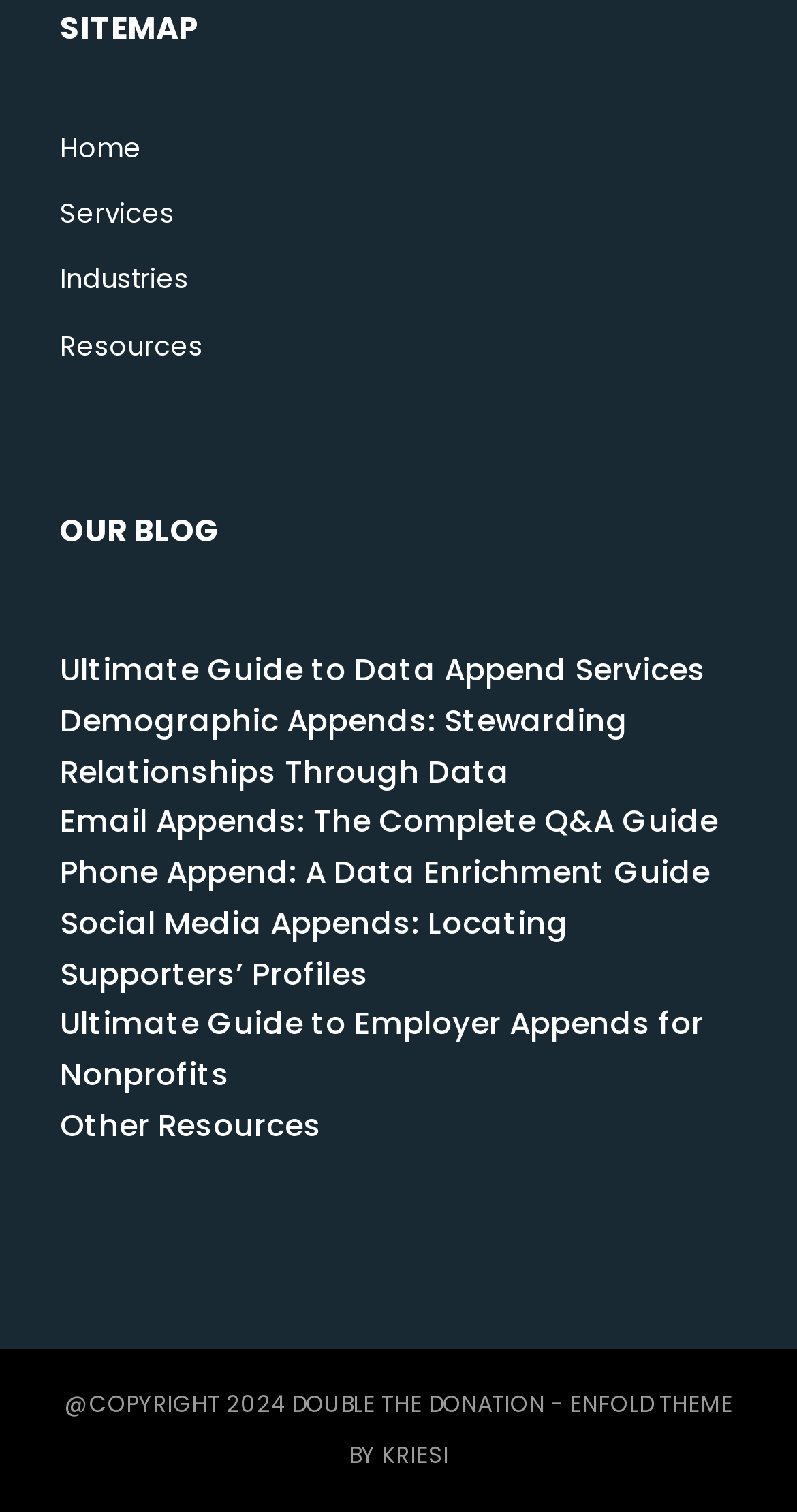Using the description: "Resources", identify the bounding box of the corresponding UI element in the screenshot.

[0.075, 0.208, 0.925, 0.252]